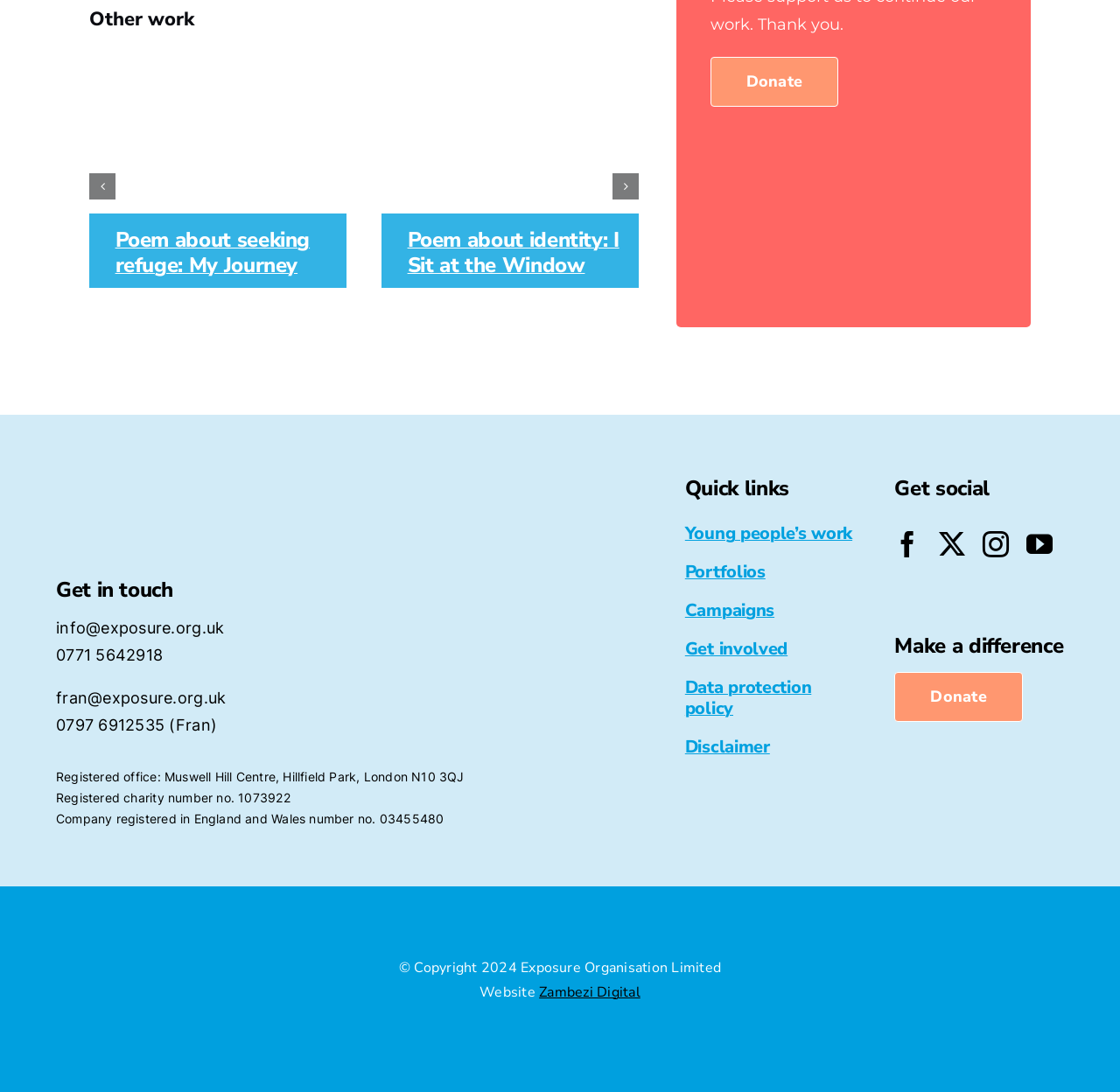What is the purpose of the 'Next slide' button?
Provide a short answer using one word or a brief phrase based on the image.

To navigate to the next slide